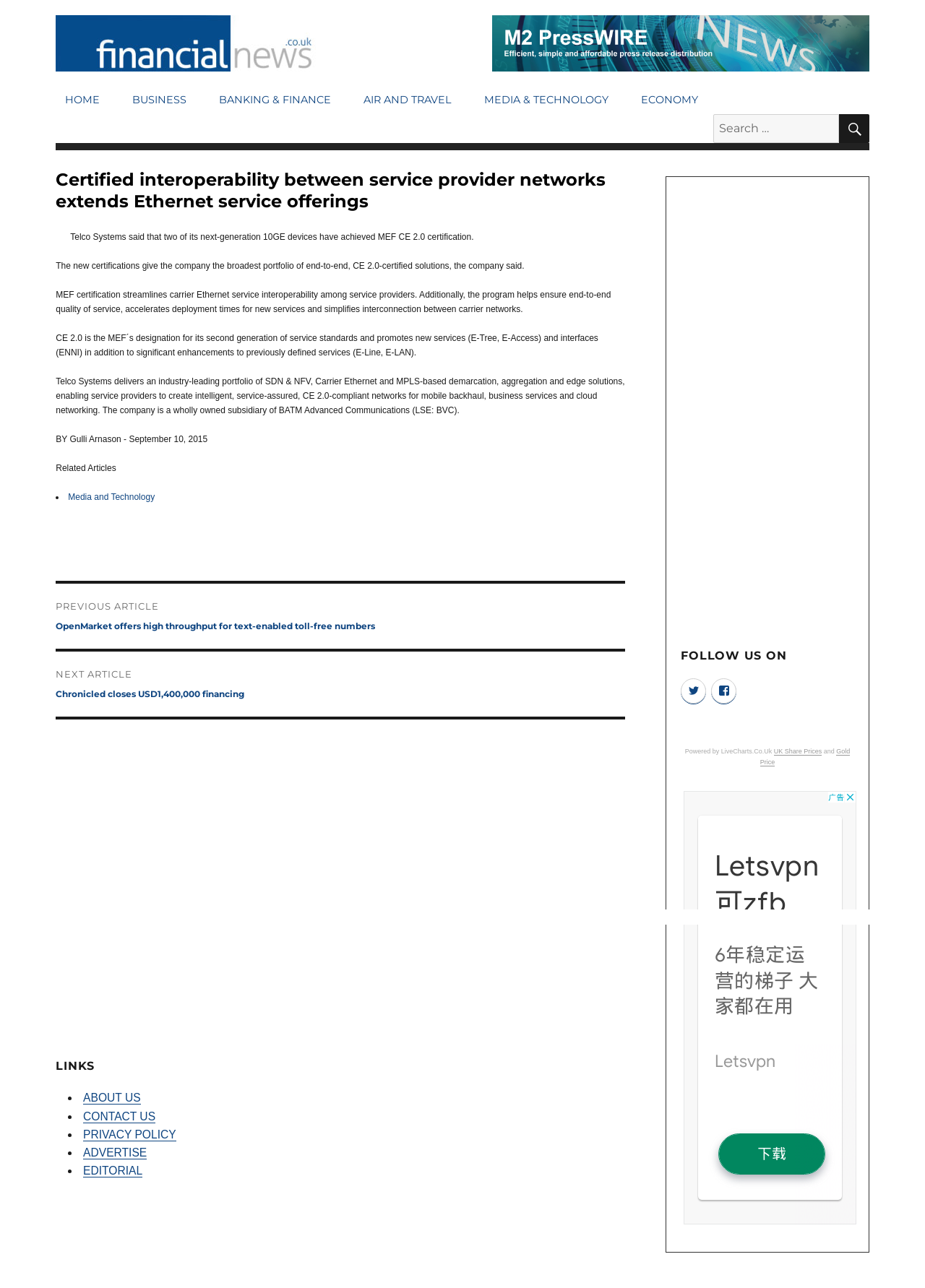Using the elements shown in the image, answer the question comprehensively: What is the date of the article?

The answer can be found in the article section of the webpage, where the date 'September 10, 2015' is mentioned.